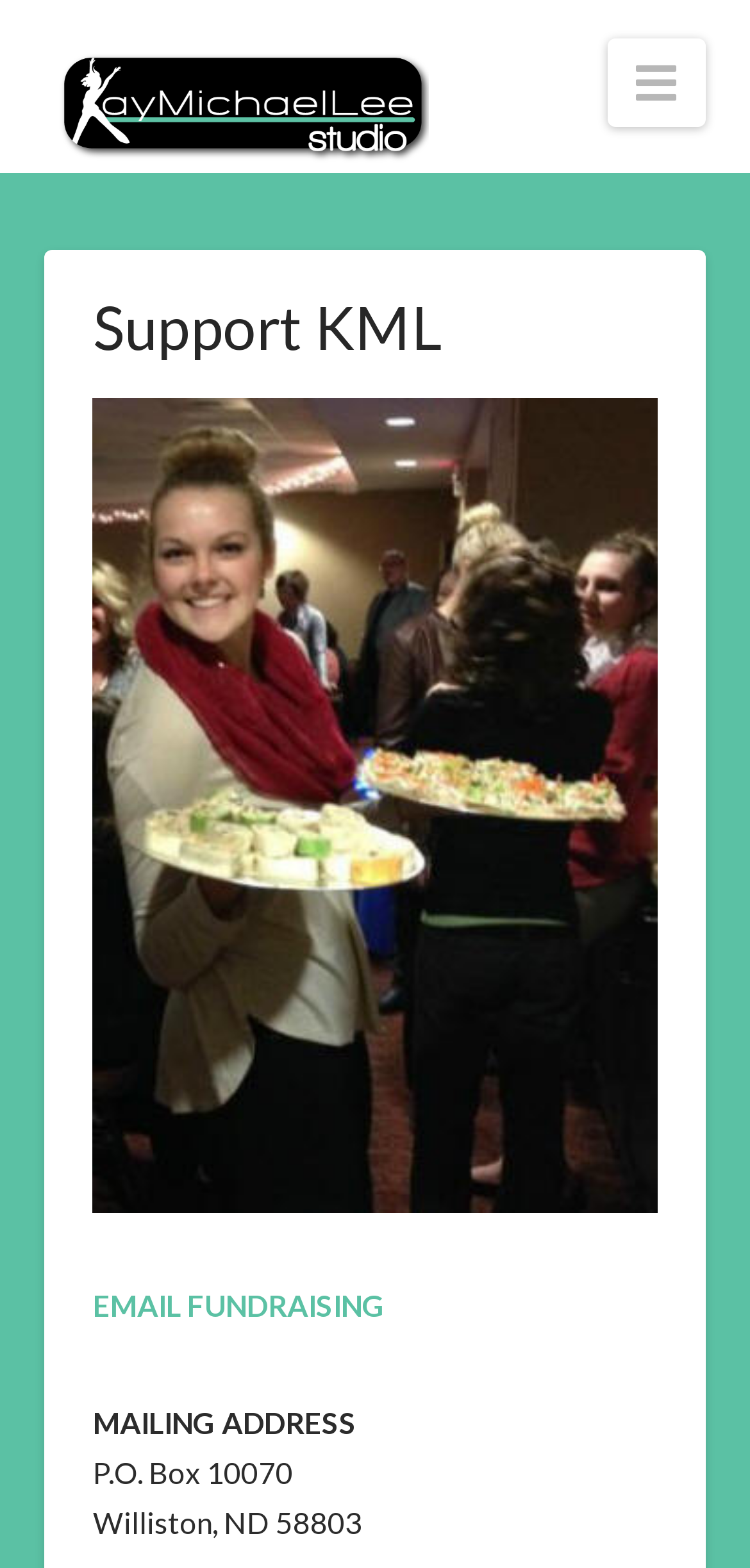What is the position of the navigation button on the webpage? Refer to the image and provide a one-word or short phrase answer.

Top right